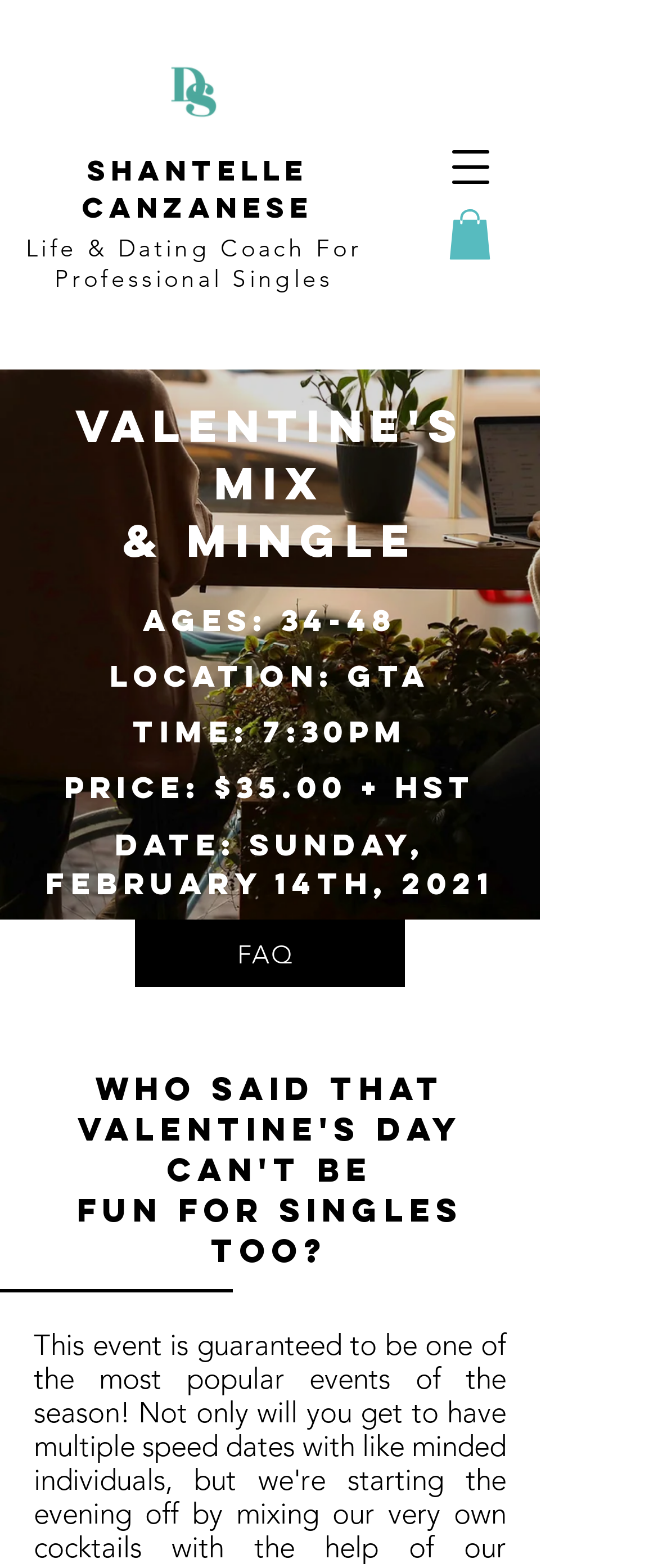From the given element description: "Shantelle Canzanese", find the bounding box for the UI element. Provide the coordinates as four float numbers between 0 and 1, in the order [left, top, right, bottom].

[0.124, 0.097, 0.476, 0.144]